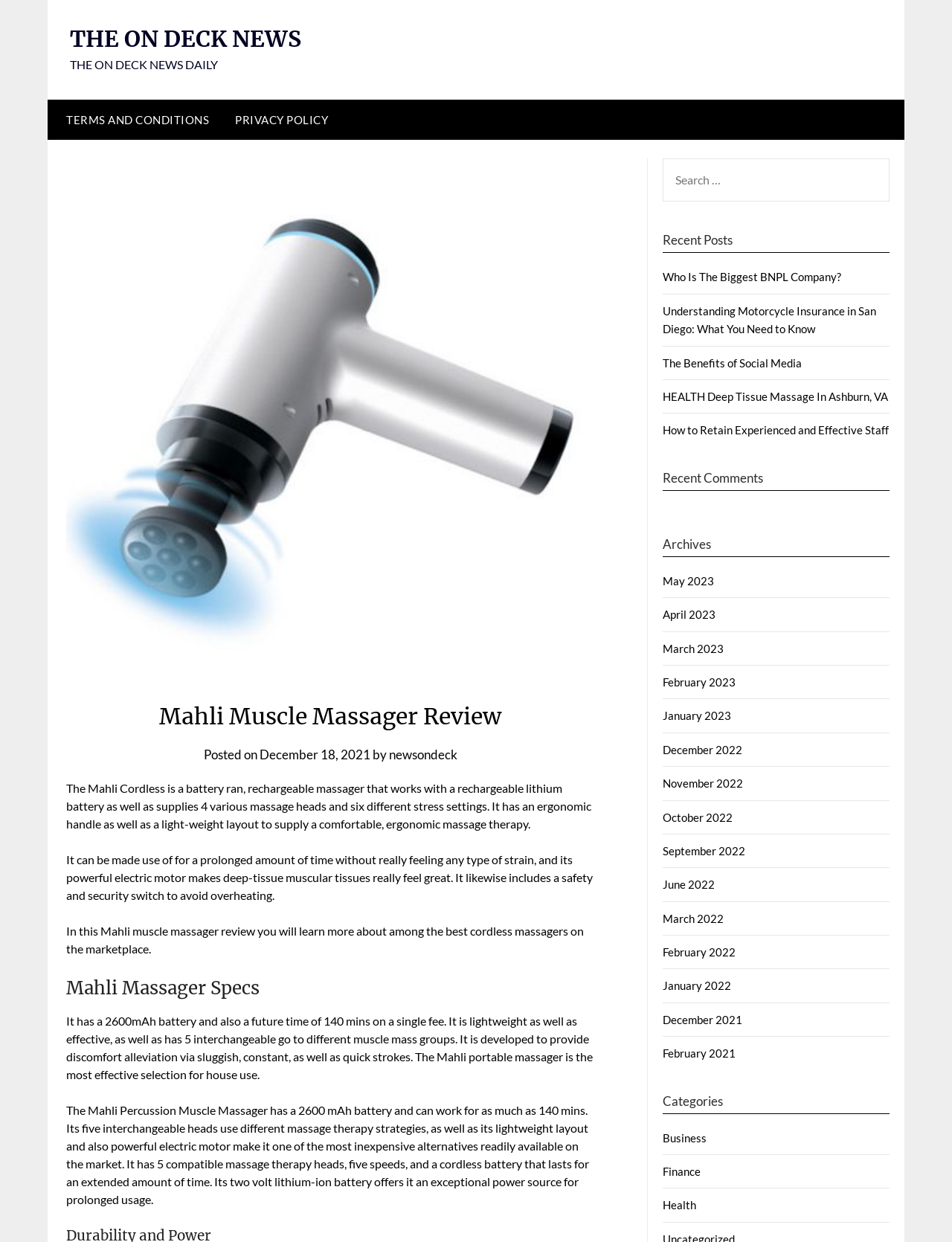Generate a detailed explanation of the webpage's features and information.

This webpage is a review of the Mahli muscle massager, a cordless massager on the market. At the top left, there is a link to "THE ON DECK NEWS" and a static text "THE ON DECK NEWS DAILY" next to it. Below these elements, there are two links to "TERMS AND CONDITIONS" and "PRIVACY POLICY" respectively. 

To the right of these links, there is an image of the Mahli muscle massager review, which takes up a significant portion of the page. Above the image, there is a heading "Mahli Muscle Massager Review" and some text describing the posting date and author. 

Below the image, there are several paragraphs of text describing the features and benefits of the Mahli cordless massager, including its ergonomic design, rechargeable battery, and various massage heads and settings. 

Further down the page, there is a heading "Mahli Massager Specs" followed by more text describing the product's specifications, such as its battery life and interchangeable heads. 

On the right side of the page, there is a search box and a heading "Recent Posts" with several links to other articles, including "Who Is The Biggest BNPL Company?", "Understanding Motorcycle Insurance in San Diego: What You Need to Know", and "The Benefits of Social Media". Below these links, there are headings for "Recent Comments" and "Archives" with links to various months and categories.